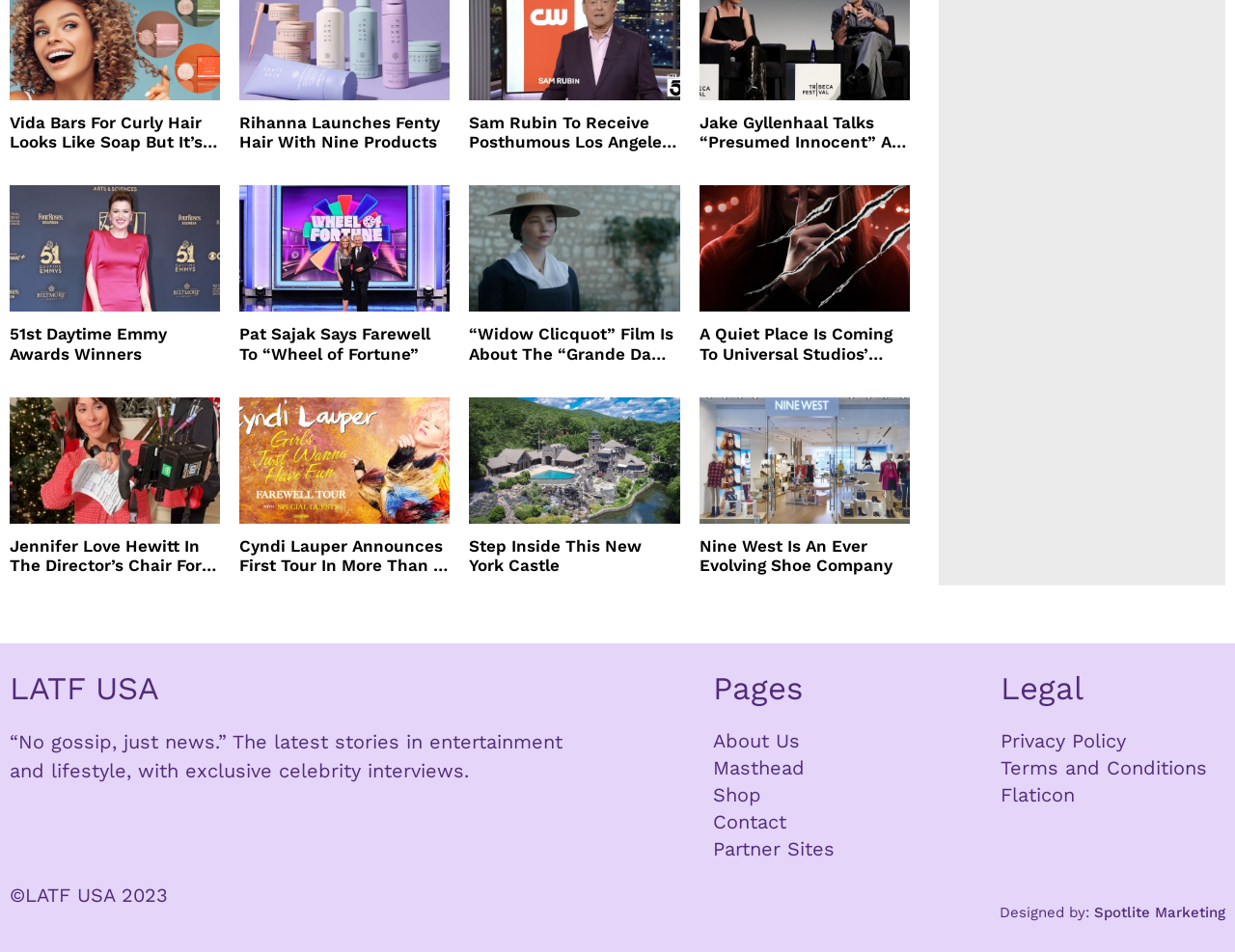Can you specify the bounding box coordinates for the region that should be clicked to fulfill this instruction: "Check the winners of 51st Daytime Emmy Awards".

[0.008, 0.341, 0.178, 0.382]